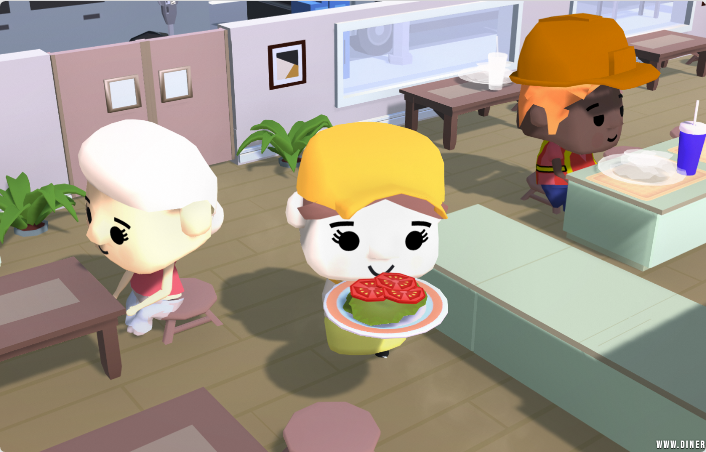Give an elaborate caption for the image.

In a colorful and dynamic diner scene, a cheerful character with a yellow hat is seen delivering a plate filled with sliced tomatoes to a table. Their animated expression showcases enthusiasm as they engage in the hustle and bustle of the restaurant environment. Nearby, another character sits patiently at a table, while a third figure, wearing a brown hat, is occupied at the far end of the counter, possibly enjoying a drink. The diner is adorned with potted plants and an inviting layout, reflecting a playful atmosphere where teamwork and speed are essential in keeping customers satisfied. This engaging visual captures the essence of a cooperative gaming experience, highlighting the fun of managing a busy eatery.